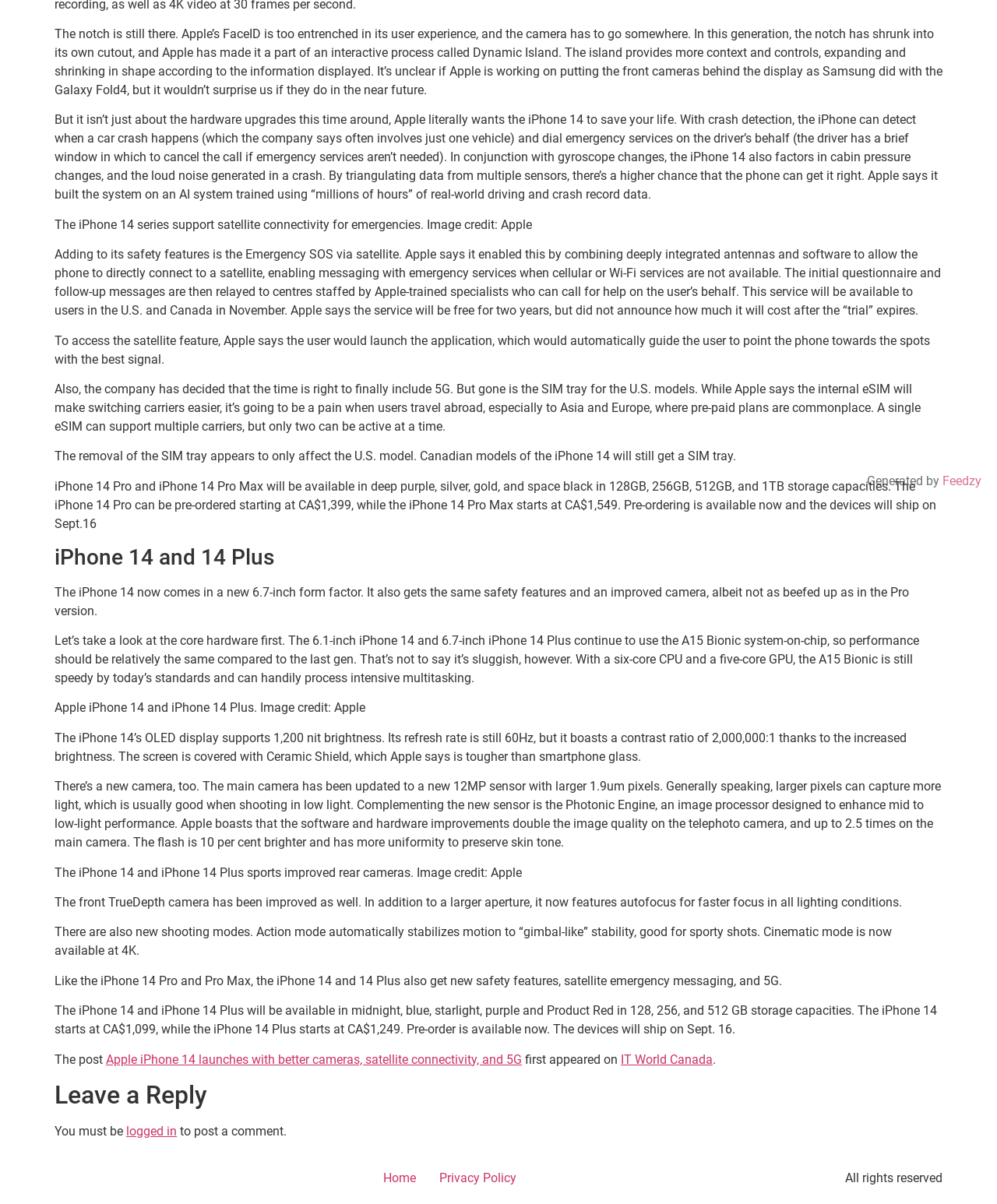Identify the bounding box of the UI element described as follows: "Privacy Policy". Provide the coordinates as four float numbers in the range of 0 to 1 [left, top, right, bottom].

[0.429, 0.967, 0.53, 0.989]